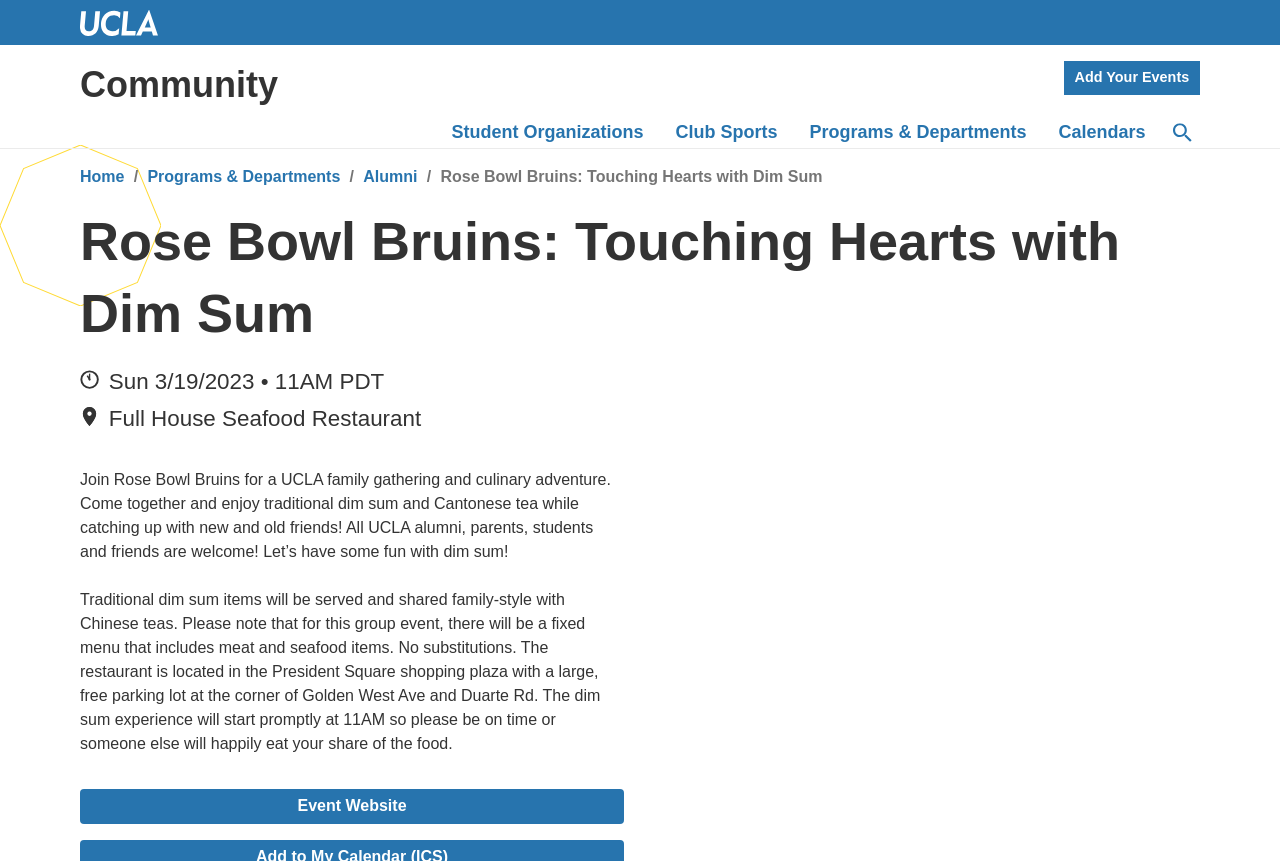Please identify the bounding box coordinates of the area I need to click to accomplish the following instruction: "Navigate to Student Organizations".

[0.34, 0.136, 0.515, 0.172]